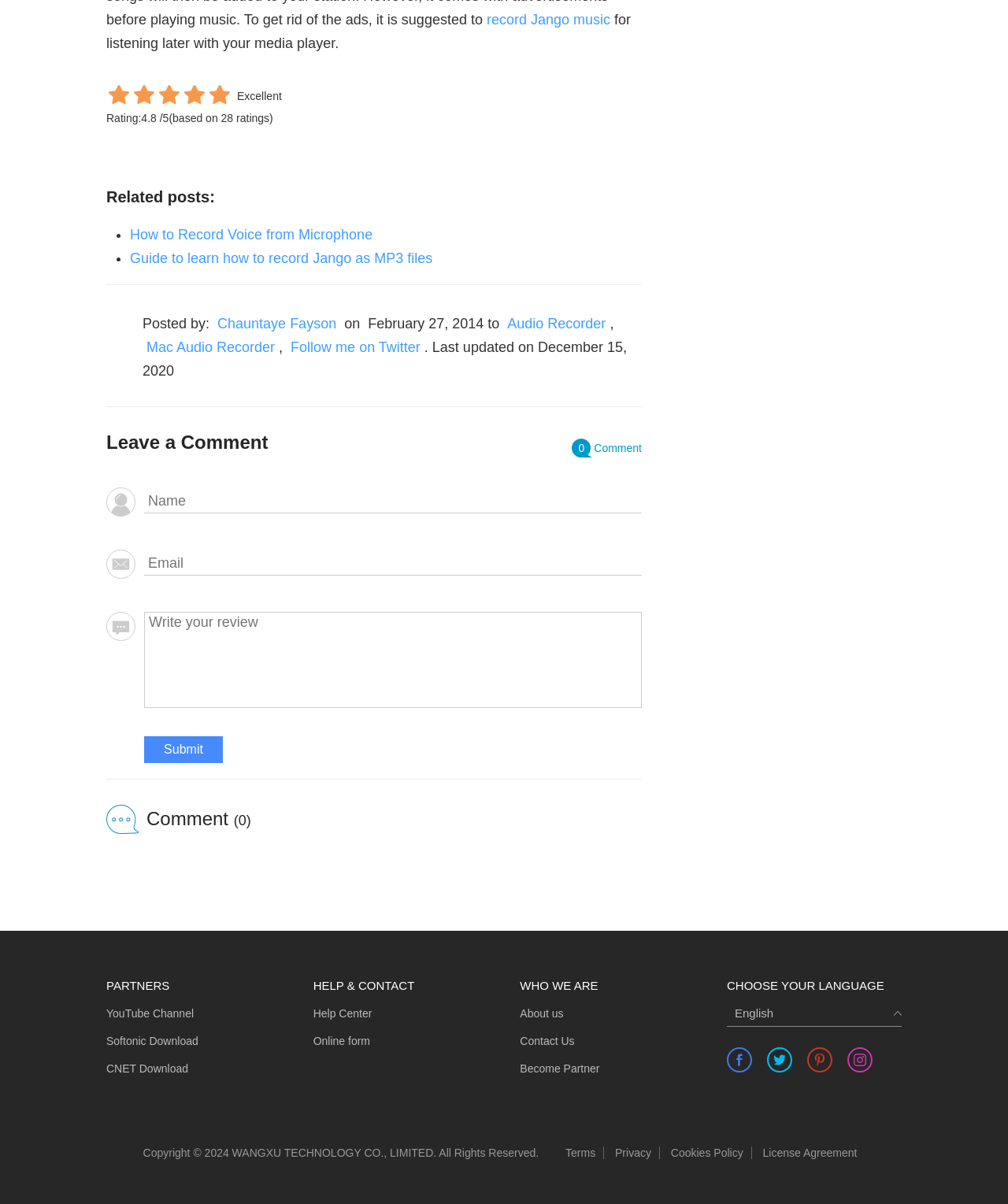Predict the bounding box coordinates for the UI element described as: "aria-label="comment" name="comment" placeholder="Write your review"". The coordinates should be four float numbers between 0 and 1, presented as [left, top, right, bottom].

[0.143, 0.508, 0.637, 0.588]